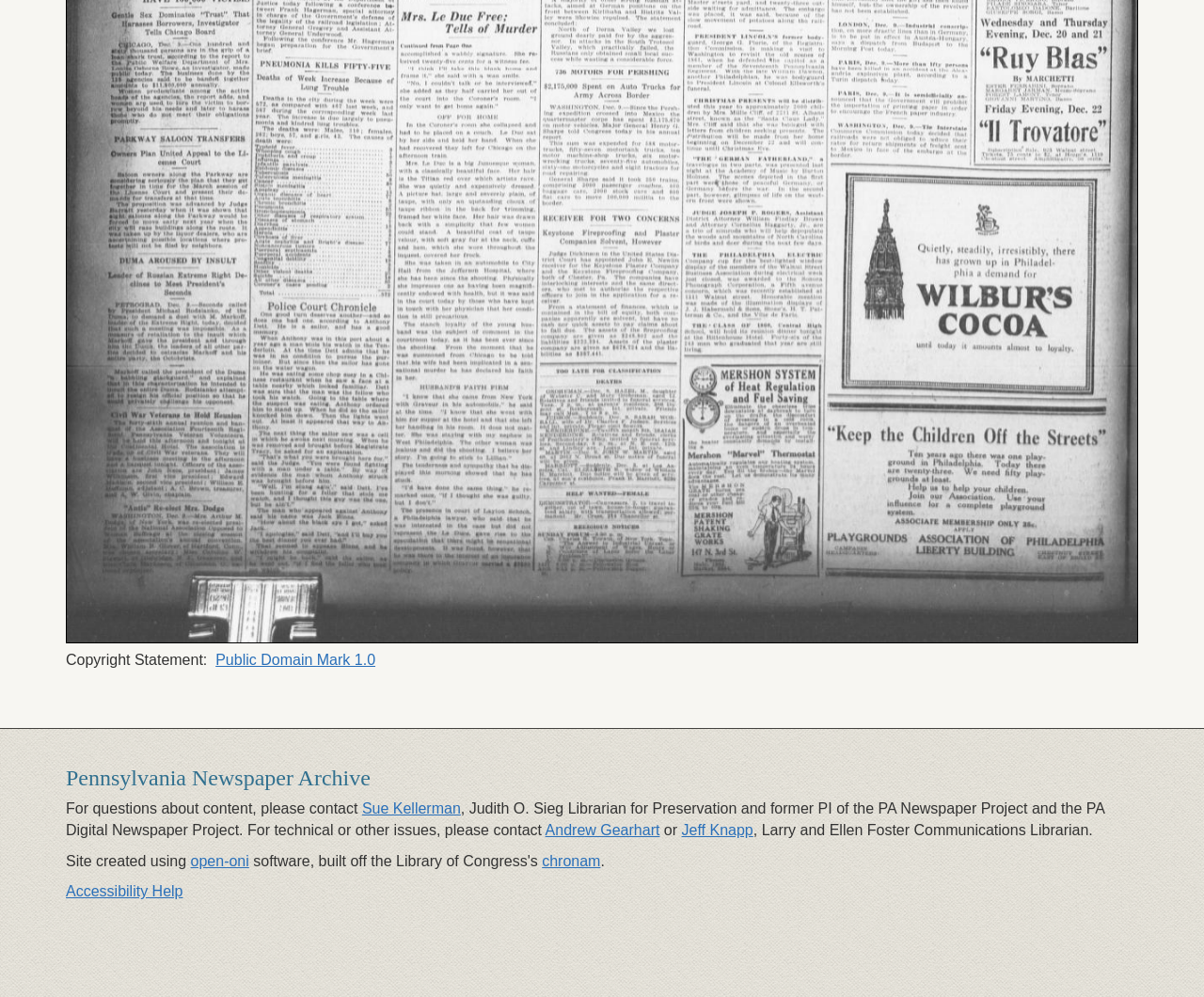Determine the bounding box for the HTML element described here: "Public Domain Mark 1.0". The coordinates should be given as [left, top, right, bottom] with each number being a float between 0 and 1.

[0.179, 0.654, 0.312, 0.67]